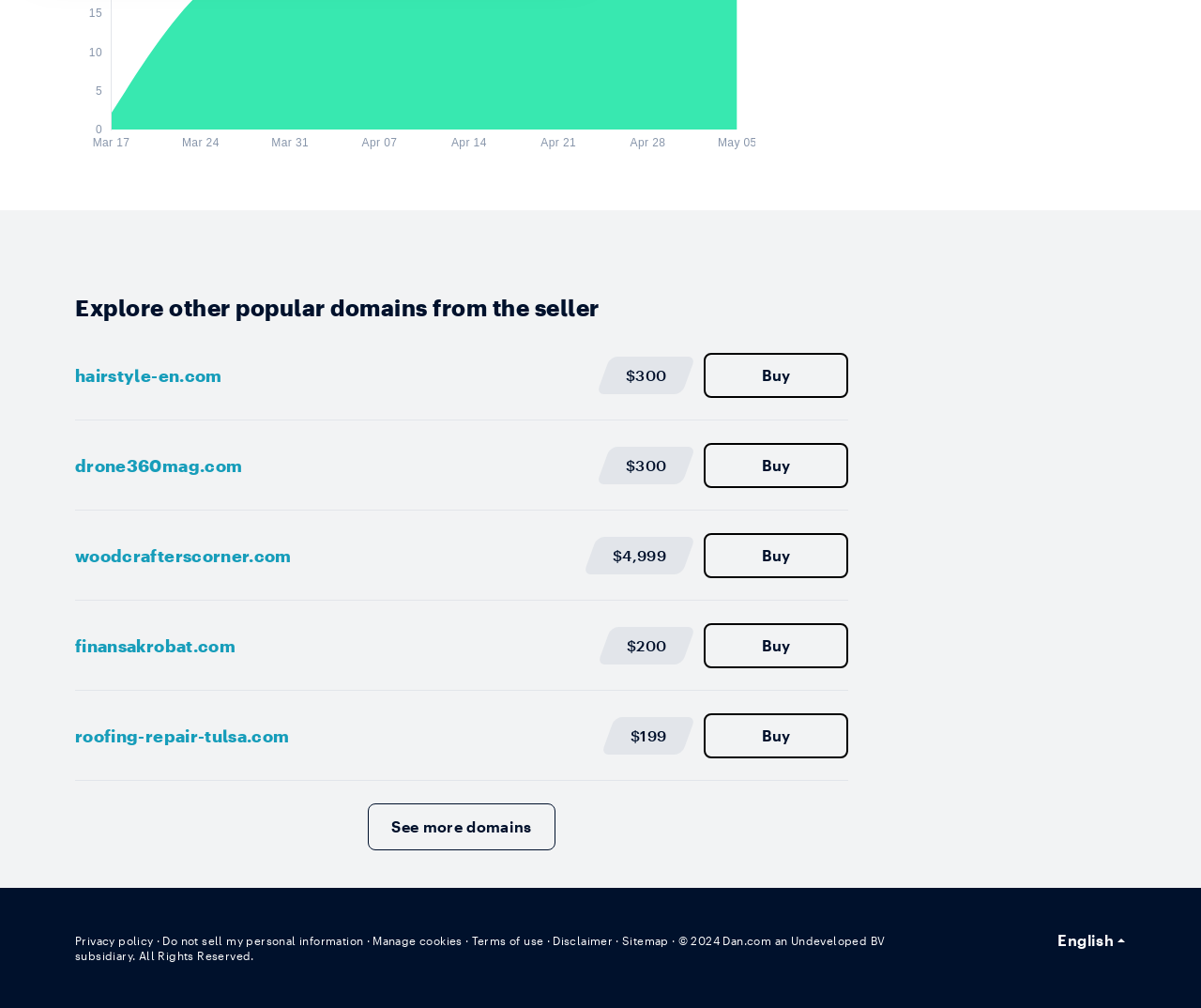Highlight the bounding box coordinates of the region I should click on to meet the following instruction: "Explore other popular domains from the seller".

[0.062, 0.29, 0.706, 0.32]